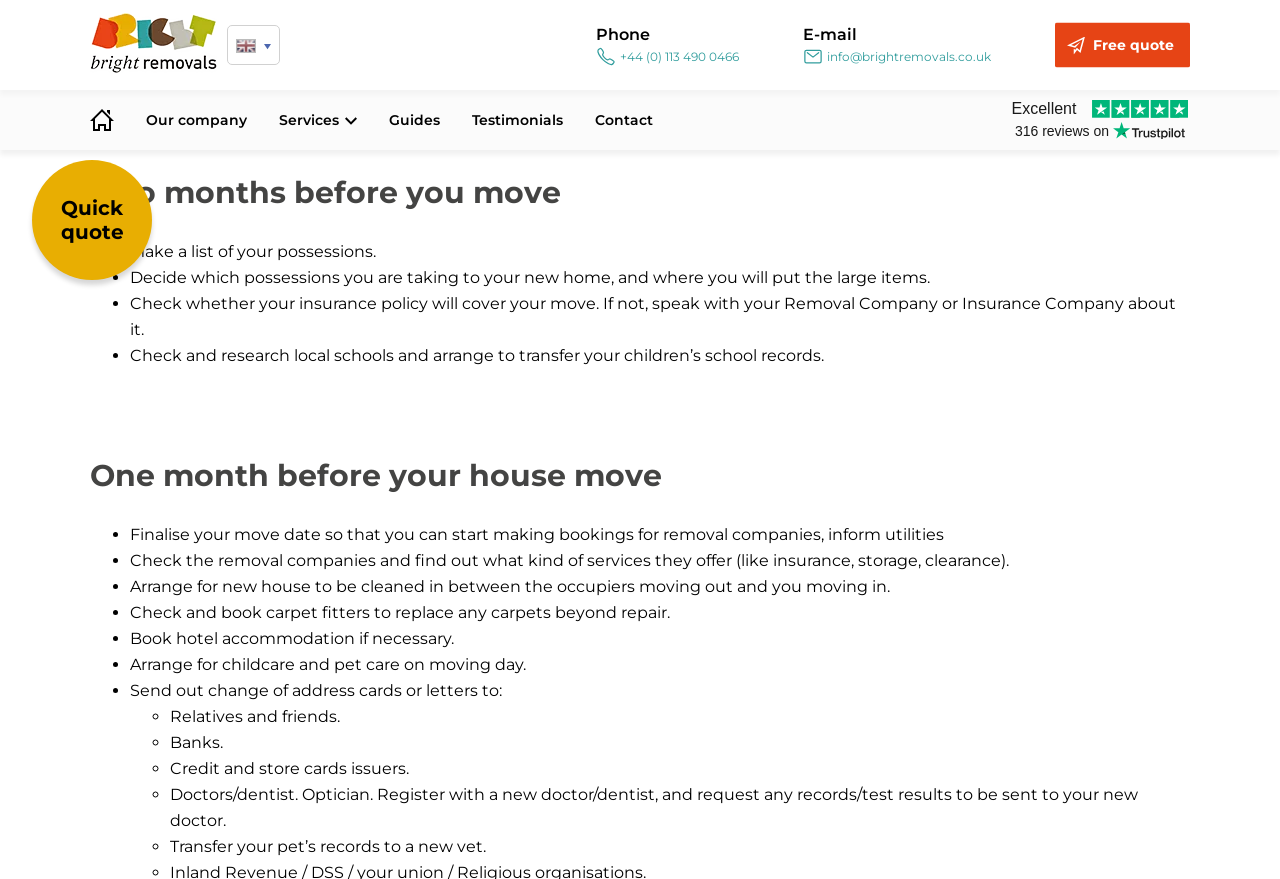Please identify the coordinates of the bounding box that should be clicked to fulfill this instruction: "Contact via 'E-mail'".

[0.646, 0.055, 0.774, 0.072]